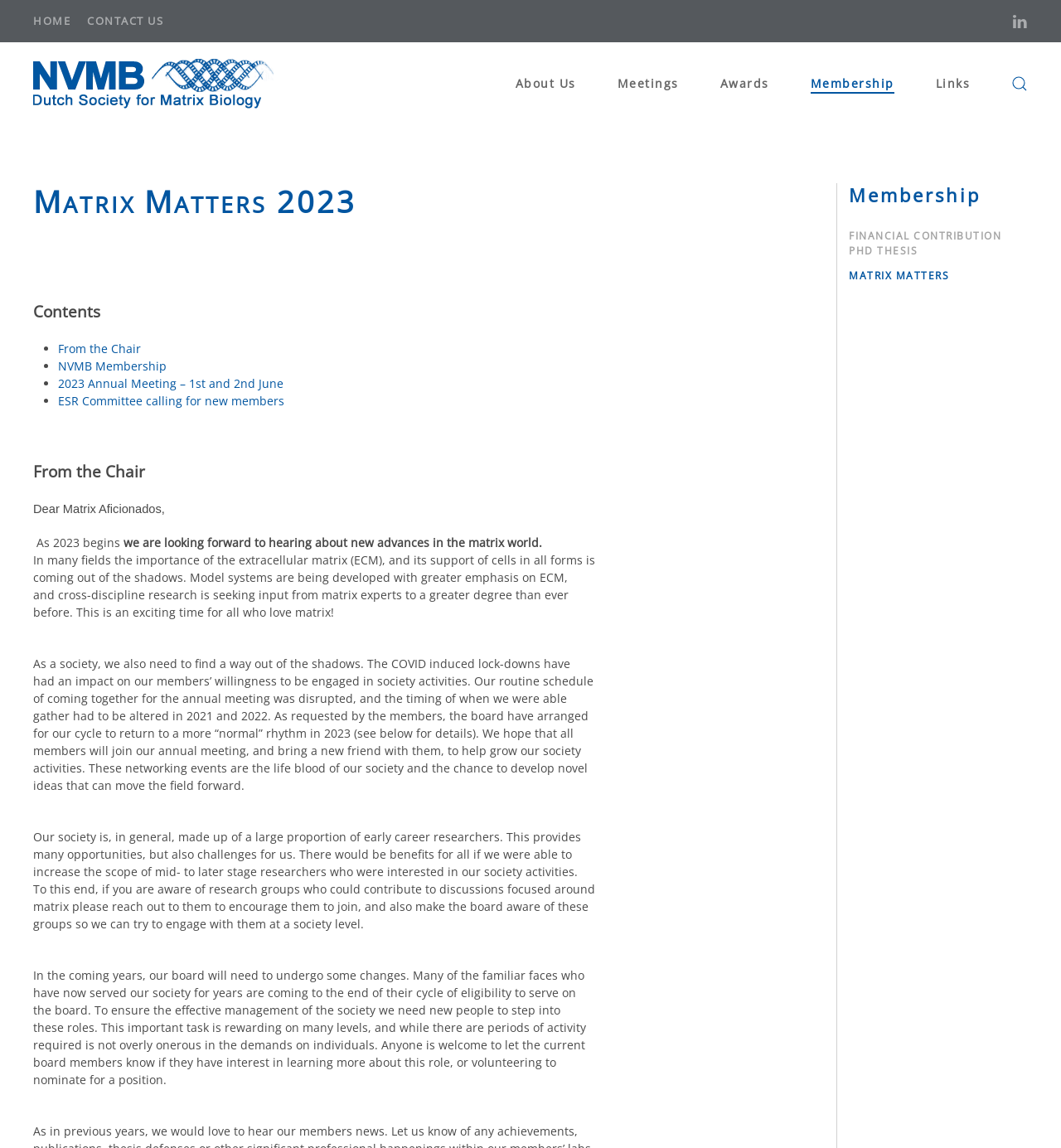Extract the primary header of the webpage and generate its text.

MATRIX MATTERS 2023